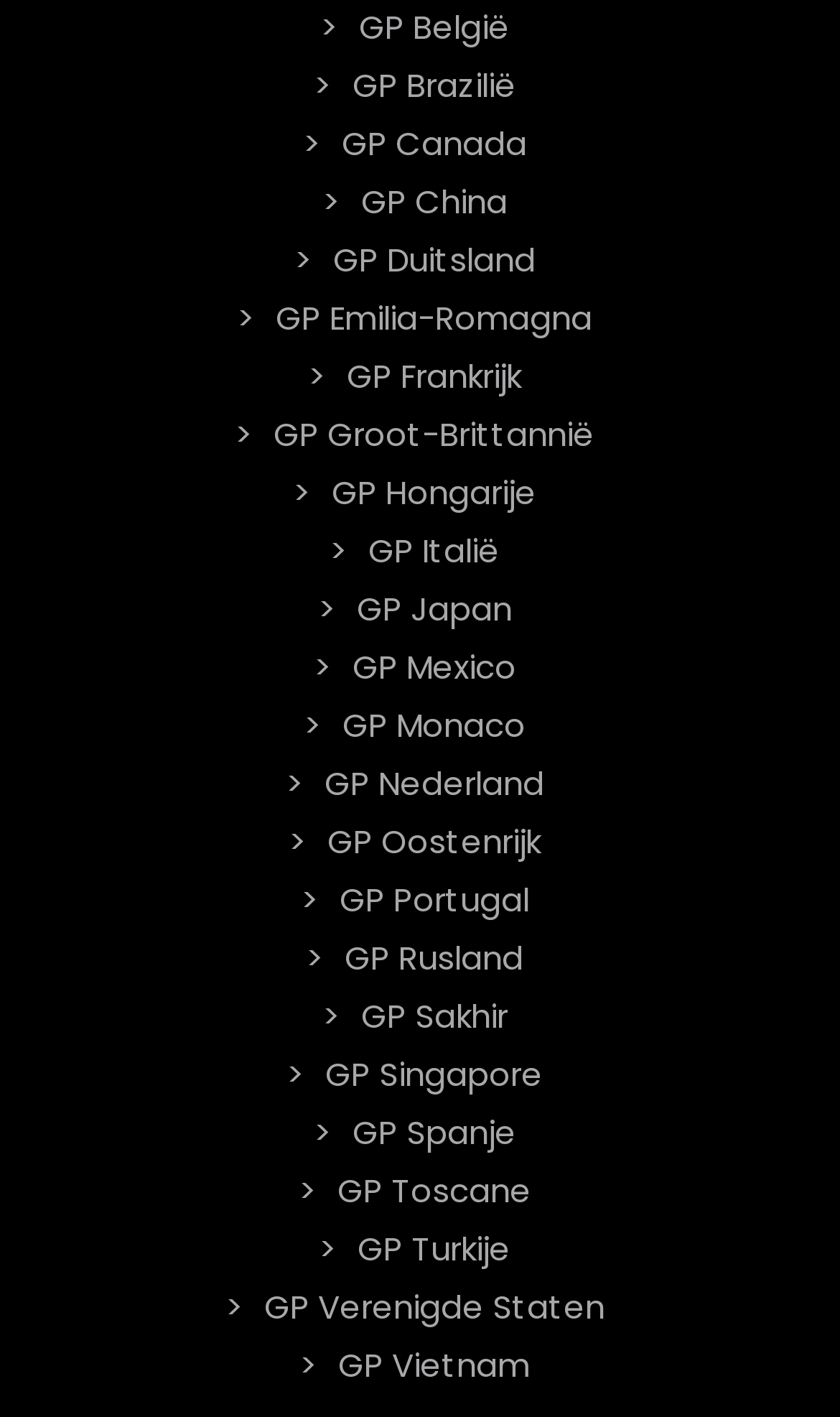Determine the bounding box coordinates for the clickable element required to fulfill the instruction: "Check GP Emilia-Romagna". Provide the coordinates as four float numbers between 0 and 1, i.e., [left, top, right, bottom].

[0.315, 0.2, 0.718, 0.248]